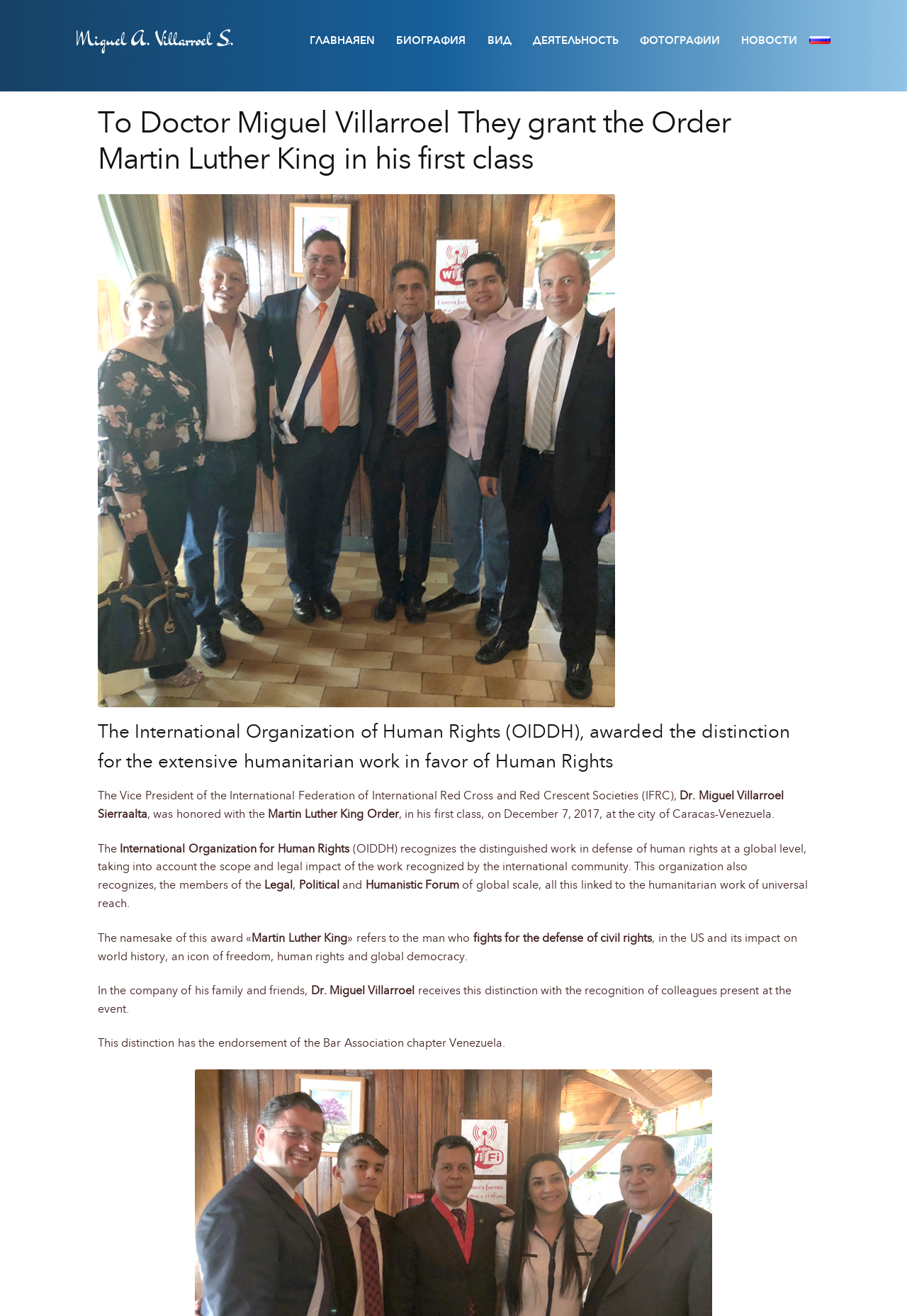Extract the main title from the webpage and generate its text.

To Doctor Miguel Villarroel They grant the Order Martin Luther King in his first class